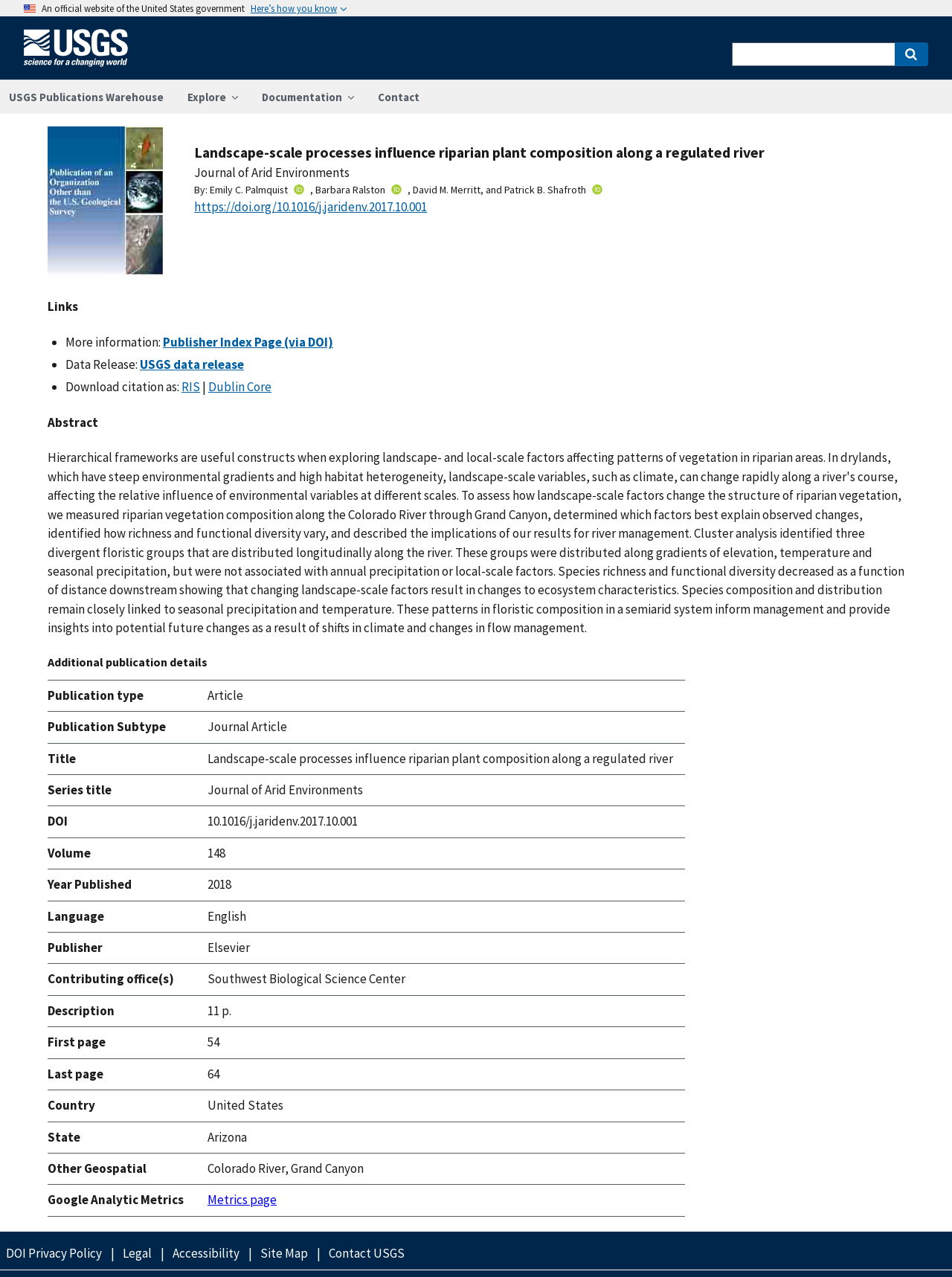Identify the bounding box coordinates of the specific part of the webpage to click to complete this instruction: "Search for something".

[0.769, 0.033, 0.975, 0.052]